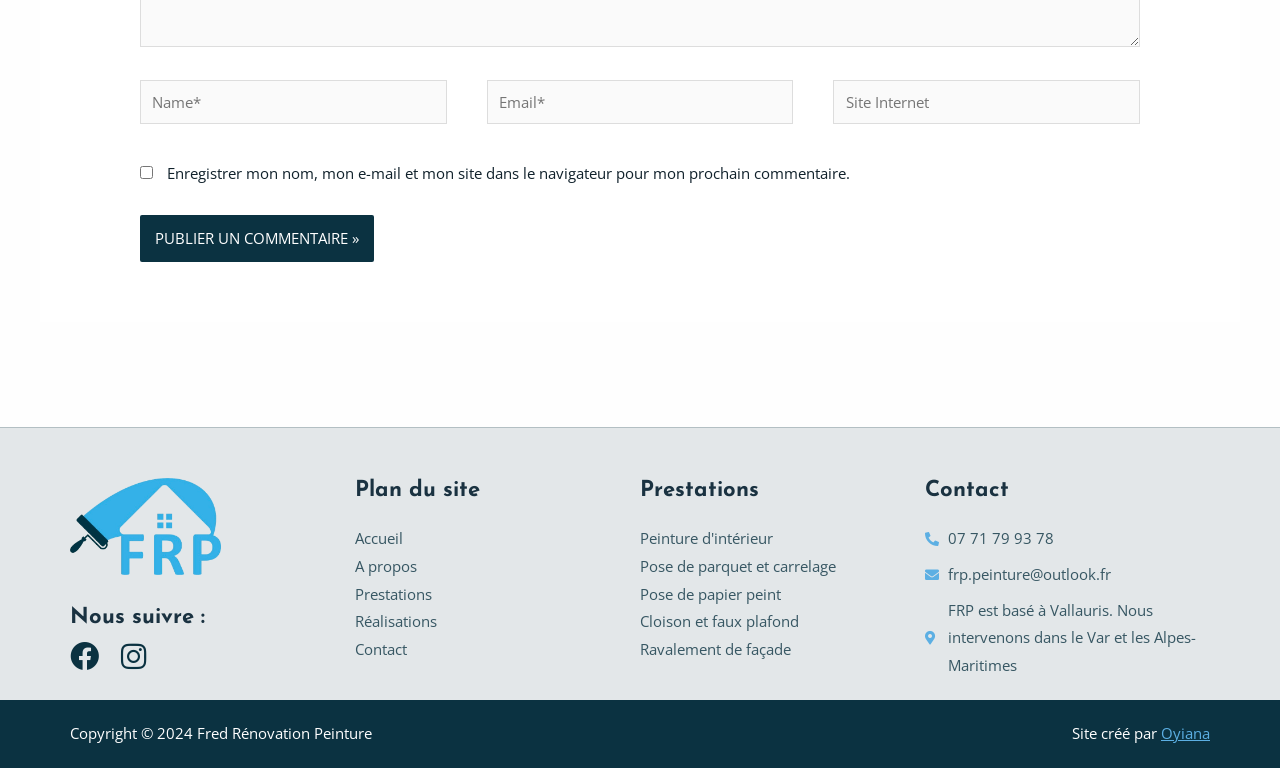Show the bounding box coordinates of the region that should be clicked to follow the instruction: "Go to the contact page."

[0.277, 0.828, 0.5, 0.865]